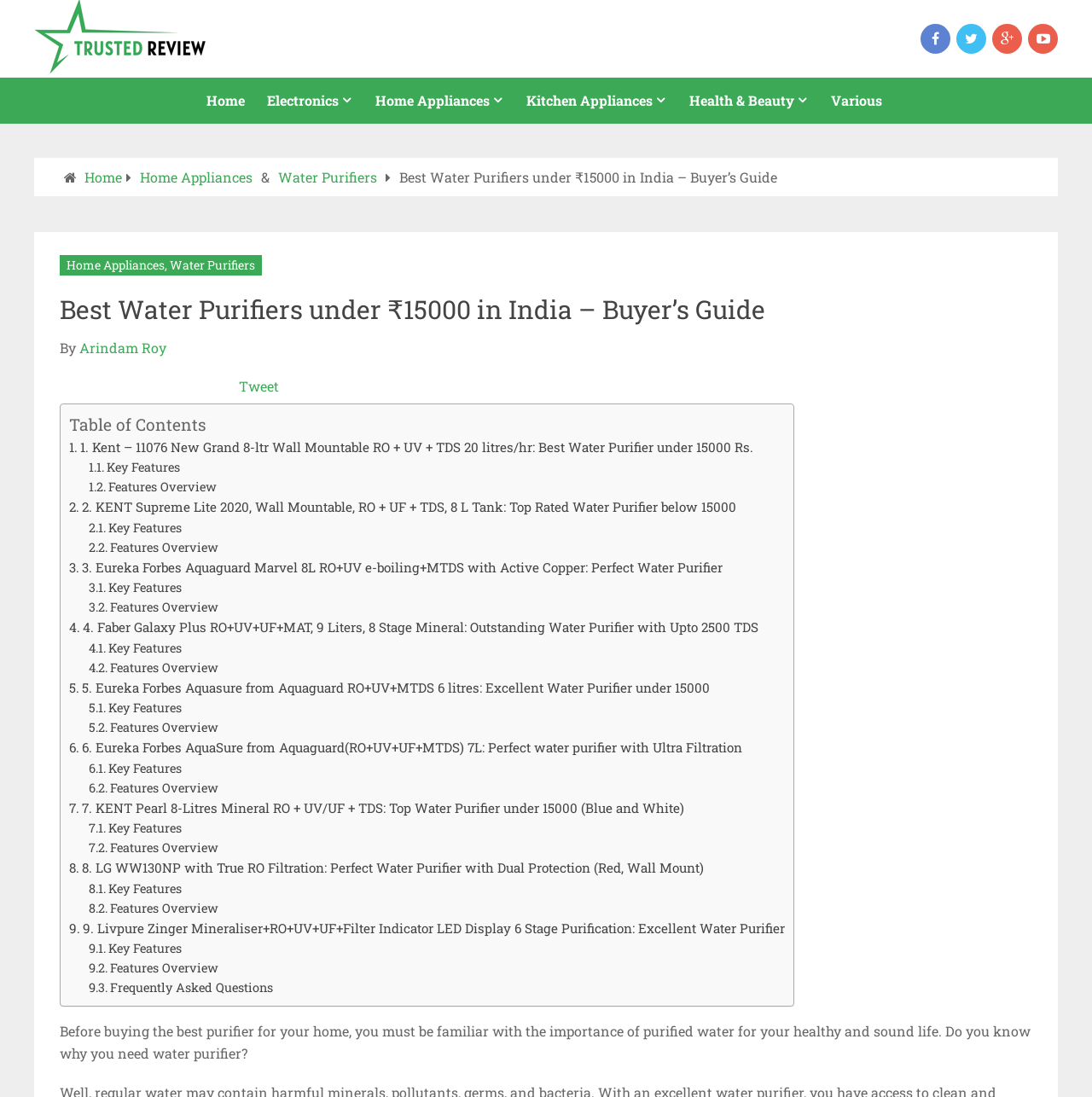Please specify the bounding box coordinates for the clickable region that will help you carry out the instruction: "Click on the 'EQUIPMENT' dropdown".

None